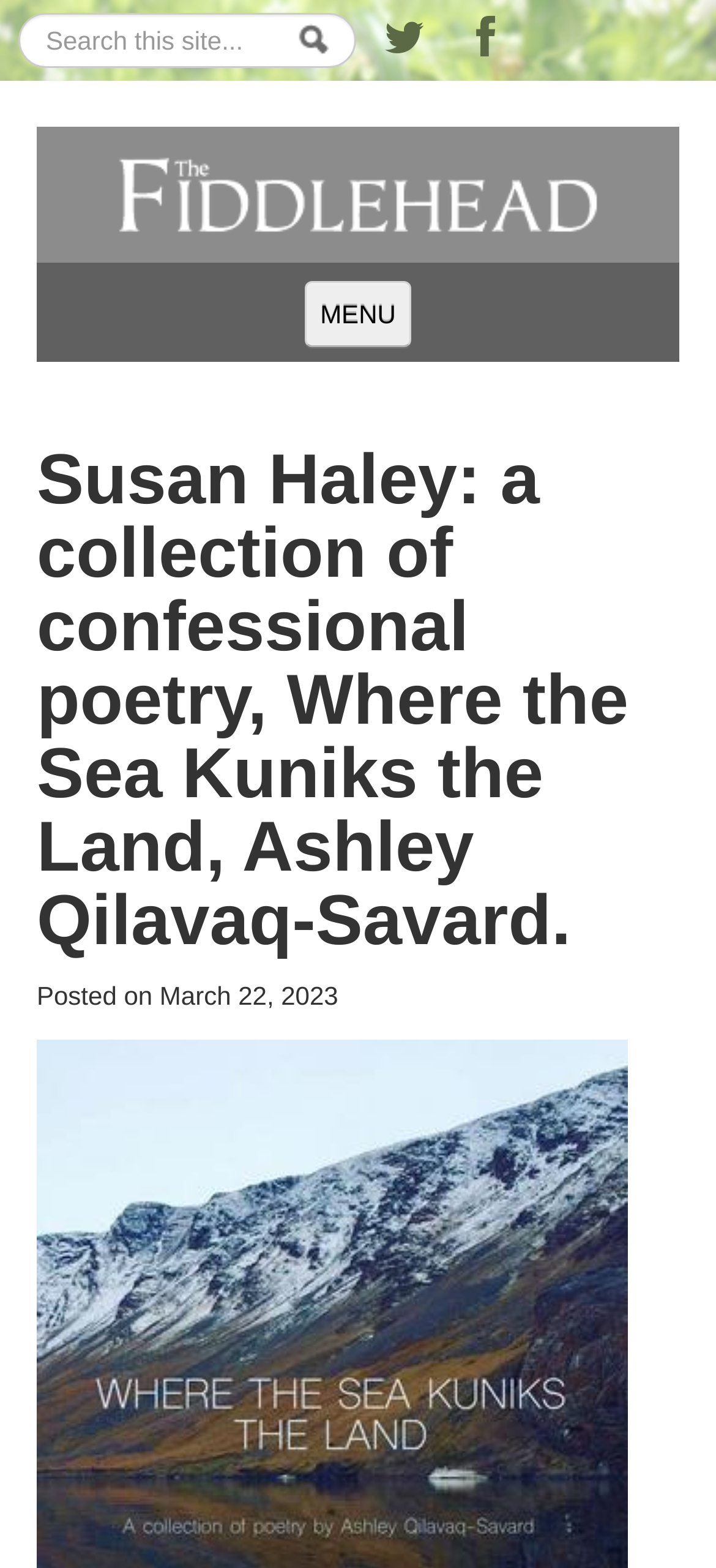What is the name of the poetry collection?
By examining the image, provide a one-word or phrase answer.

Where the Sea Kuniks the Land